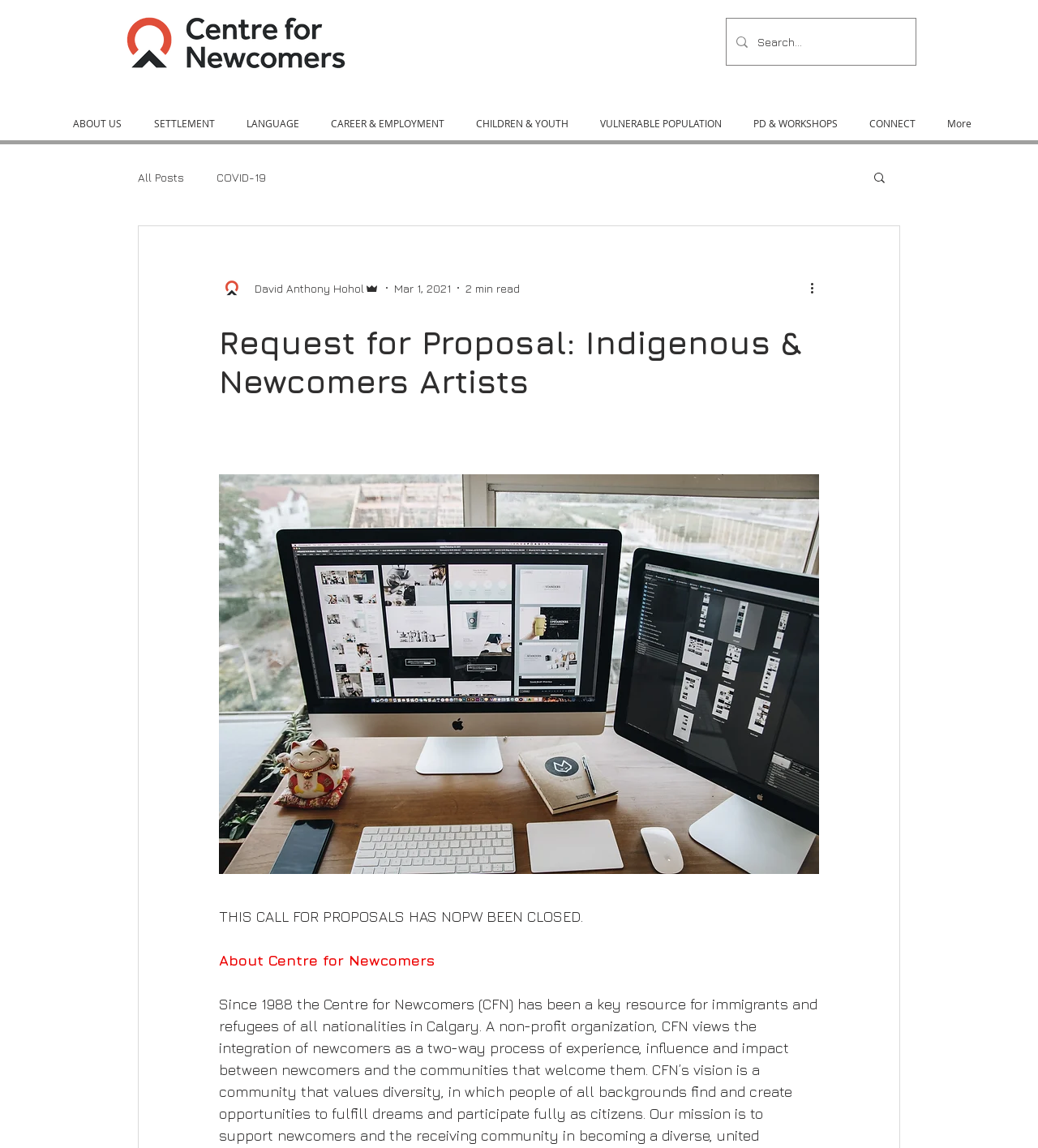Determine the bounding box of the UI element mentioned here: "VULNERABLE POPULATION". The coordinates must be in the format [left, top, right, bottom] with values ranging from 0 to 1.

[0.566, 0.089, 0.714, 0.126]